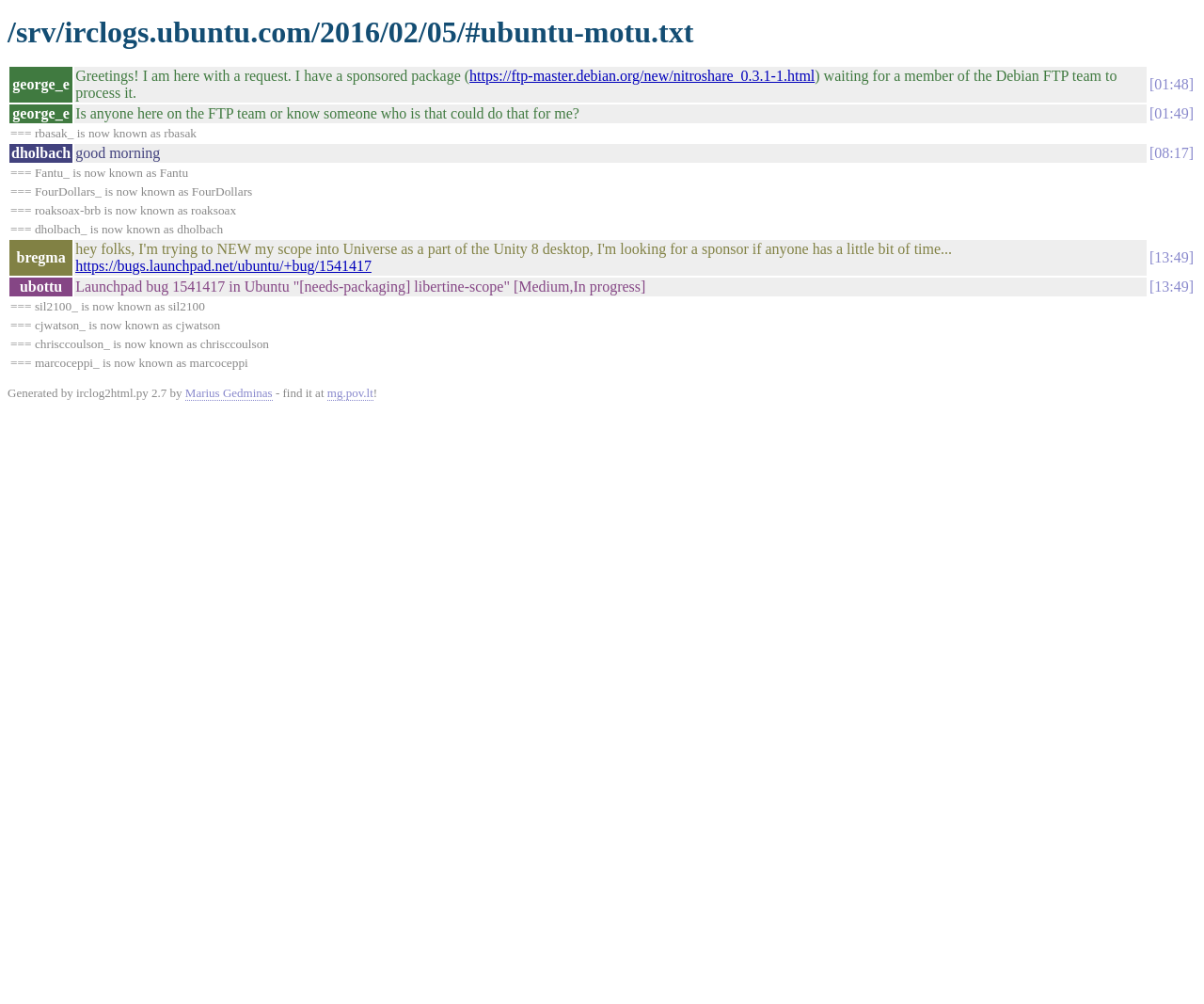Can you provide the bounding box coordinates for the element that should be clicked to implement the instruction: "Visit the website of Marius Gedminas"?

[0.272, 0.384, 0.31, 0.399]